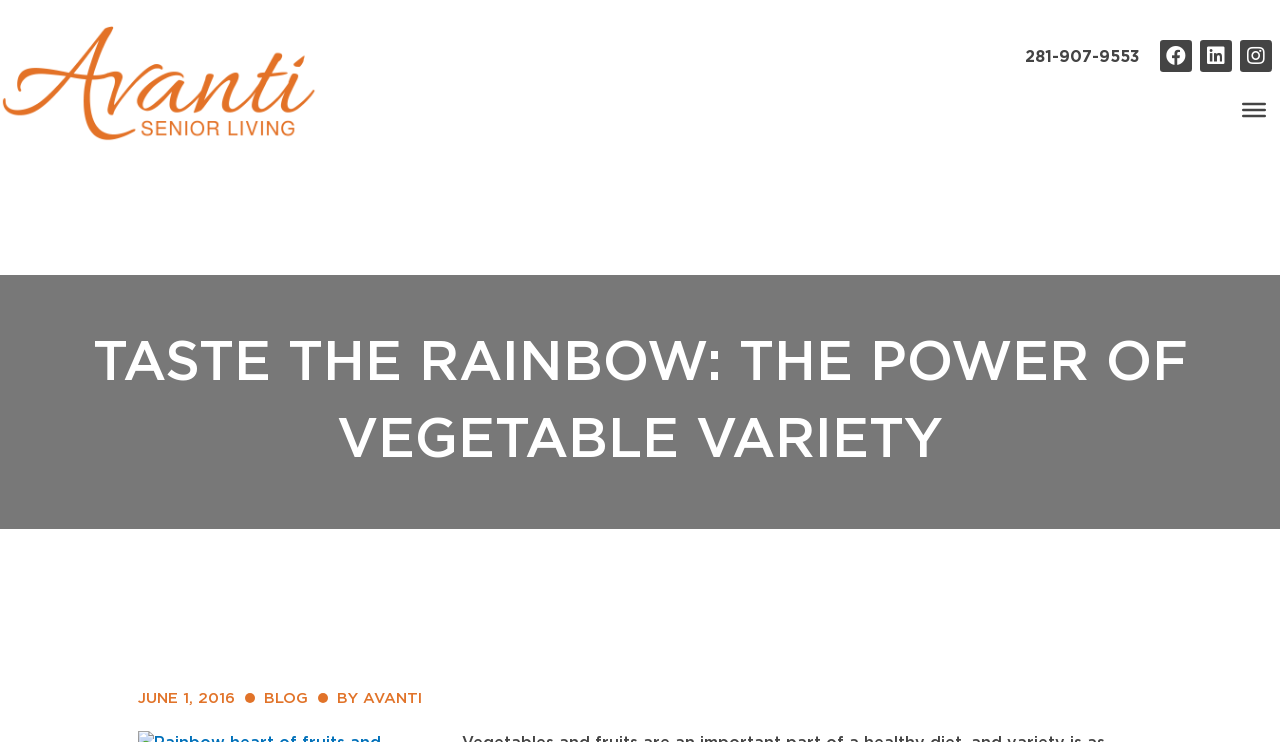Extract the bounding box for the UI element that matches this description: "281-907-9553".

[0.801, 0.066, 0.891, 0.088]